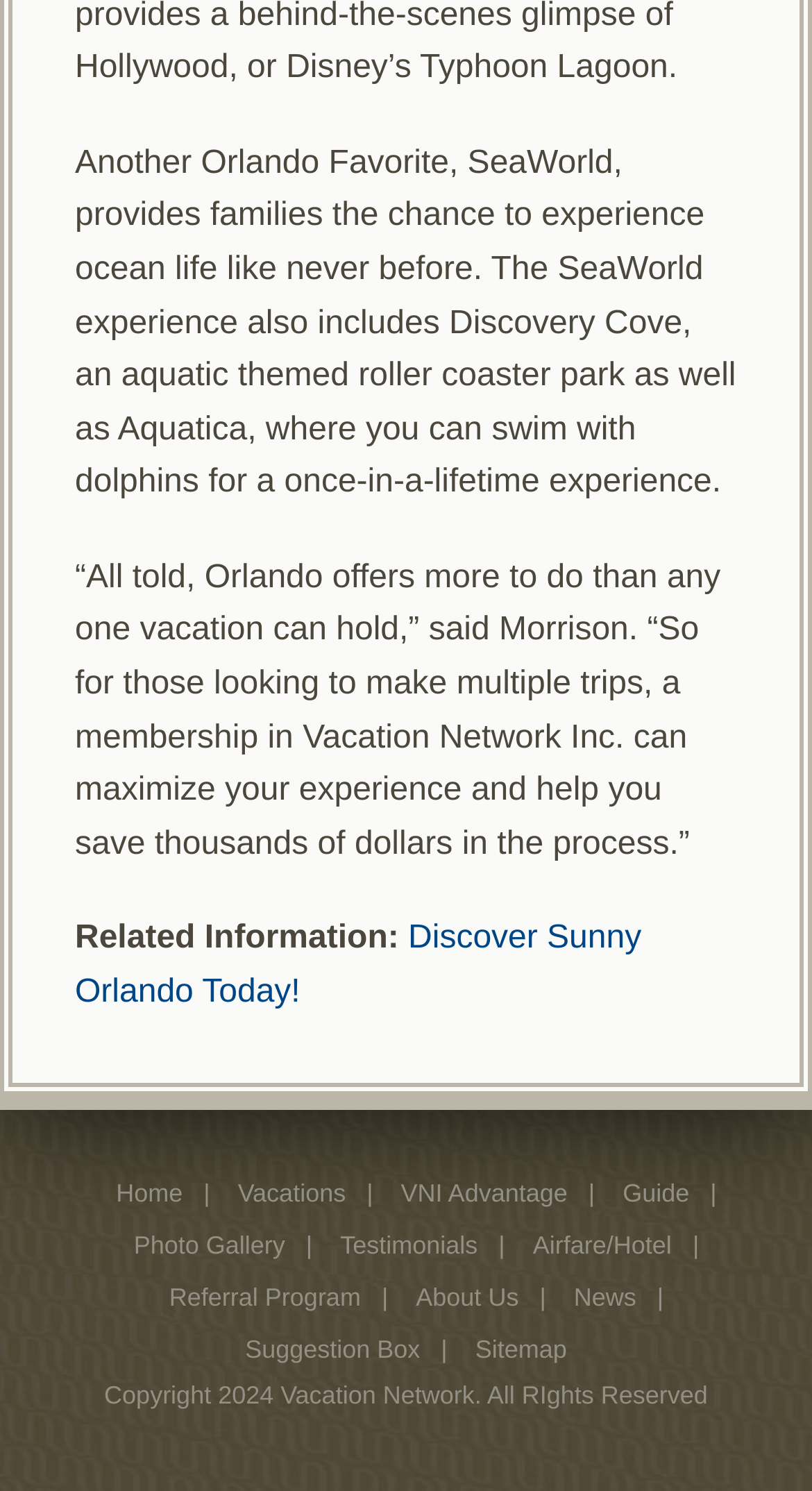What is the purpose of Vacation Network Inc. membership?
Answer the question in a detailed and comprehensive manner.

According to the text, a membership in Vacation Network Inc. can help maximize one's experience and save thousands of dollars in the process, implying that it provides some kind of cost-saving benefit.